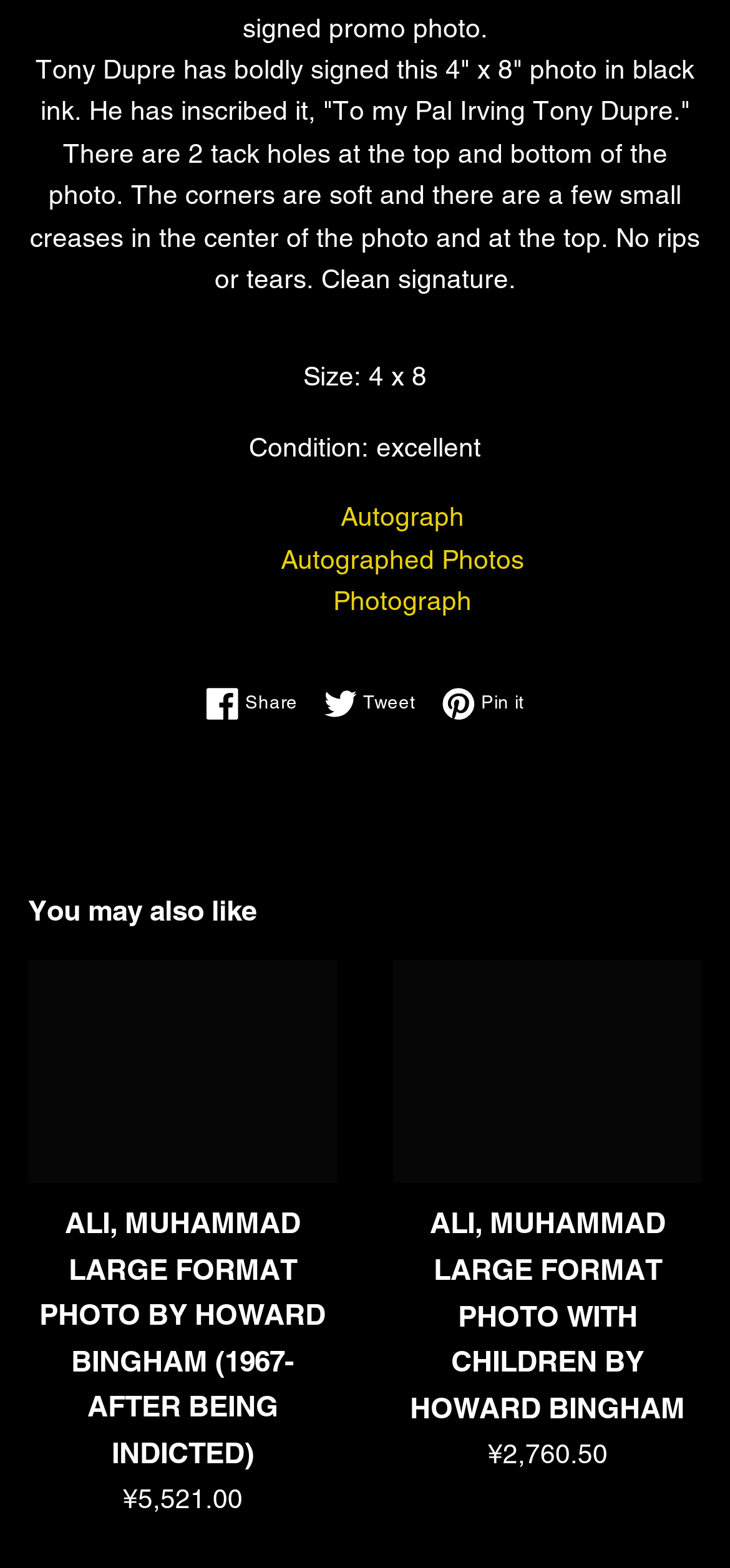What is the theme of the recommended items? From the image, respond with a single word or brief phrase.

Autographed photos